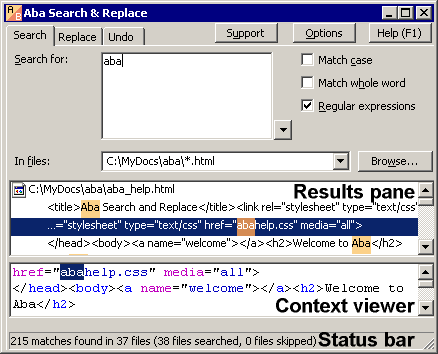What is the current search term?
Please analyze the image and answer the question with as much detail as possible.

The current search term can be found in the search input field labeled 'Search for:', where the term 'aba' is entered, indicating the user’s current search focus.